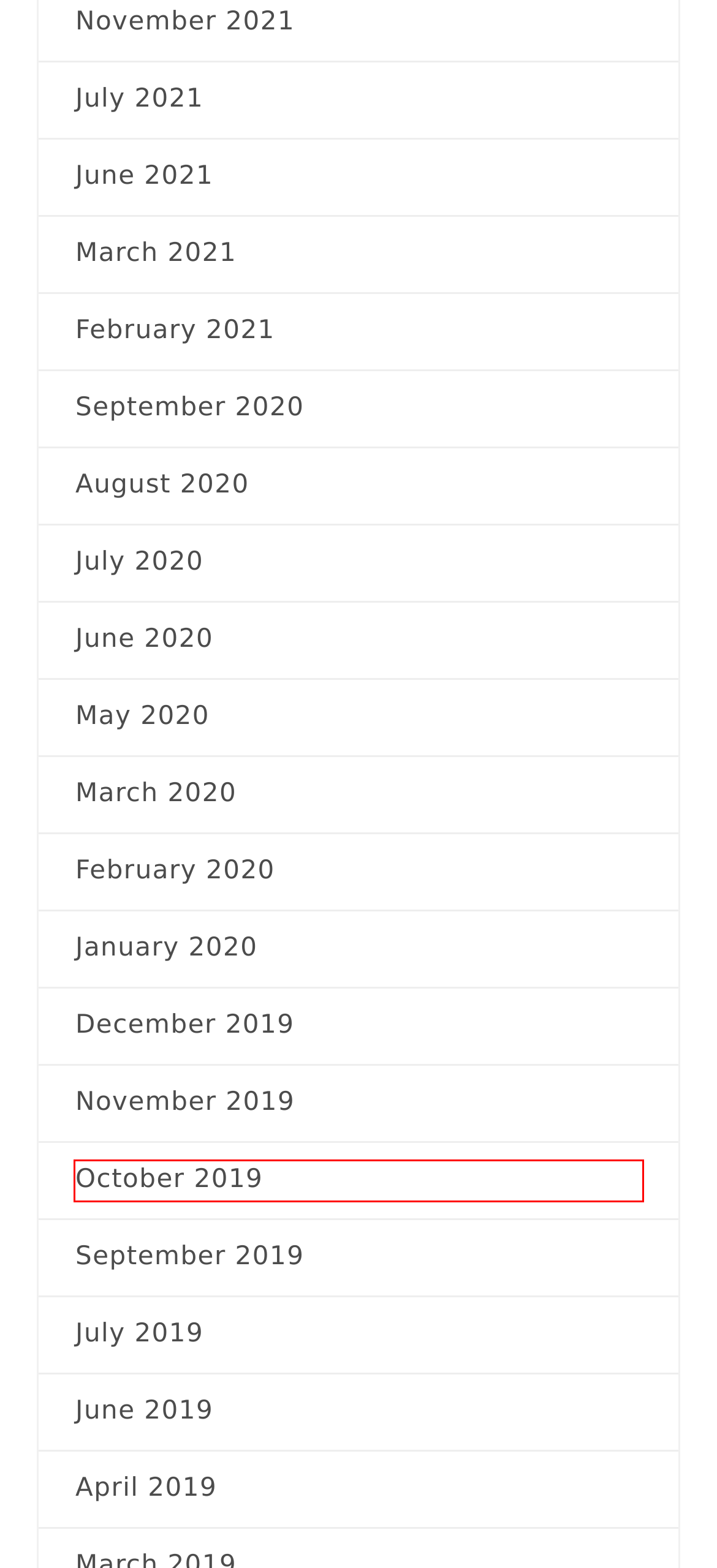You have a screenshot of a webpage with a red bounding box highlighting a UI element. Your task is to select the best webpage description that corresponds to the new webpage after clicking the element. Here are the descriptions:
A. July 2019 - USA-26 One Life J/99
B. March 2021 - USA-26 One Life J/99
C. August 2020 - USA-26 One Life J/99
D. January 2020 - USA-26 One Life J/99
E. September 2019 - USA-26 One Life J/99
F. October 2019 - USA-26 One Life J/99
G. June 2019 - USA-26 One Life J/99
H. February 2020 - USA-26 One Life J/99

F